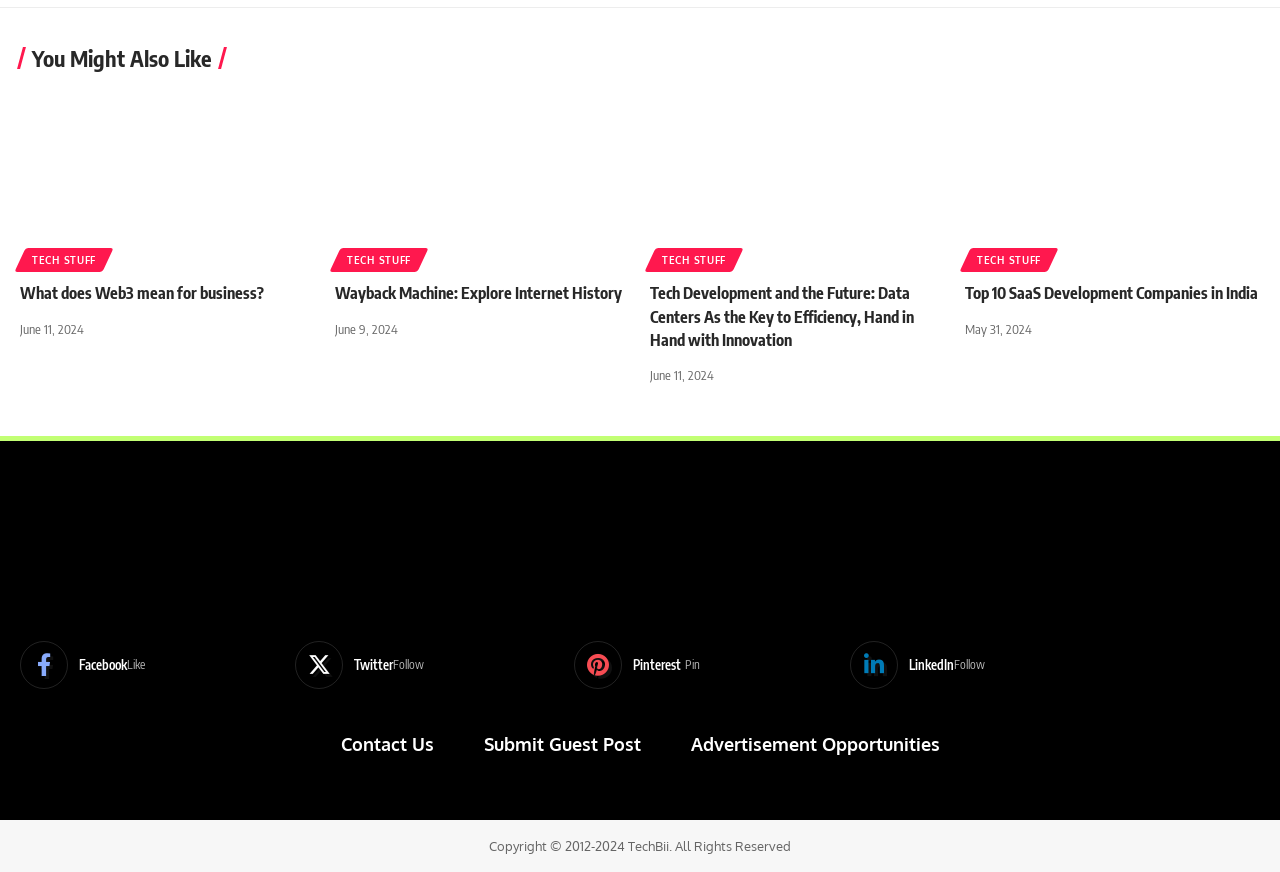Identify the bounding box coordinates of the section to be clicked to complete the task described by the following instruction: "Click on 'What does Web3 mean for business?'". The coordinates should be four float numbers between 0 and 1, formatted as [left, top, right, bottom].

[0.016, 0.103, 0.246, 0.306]